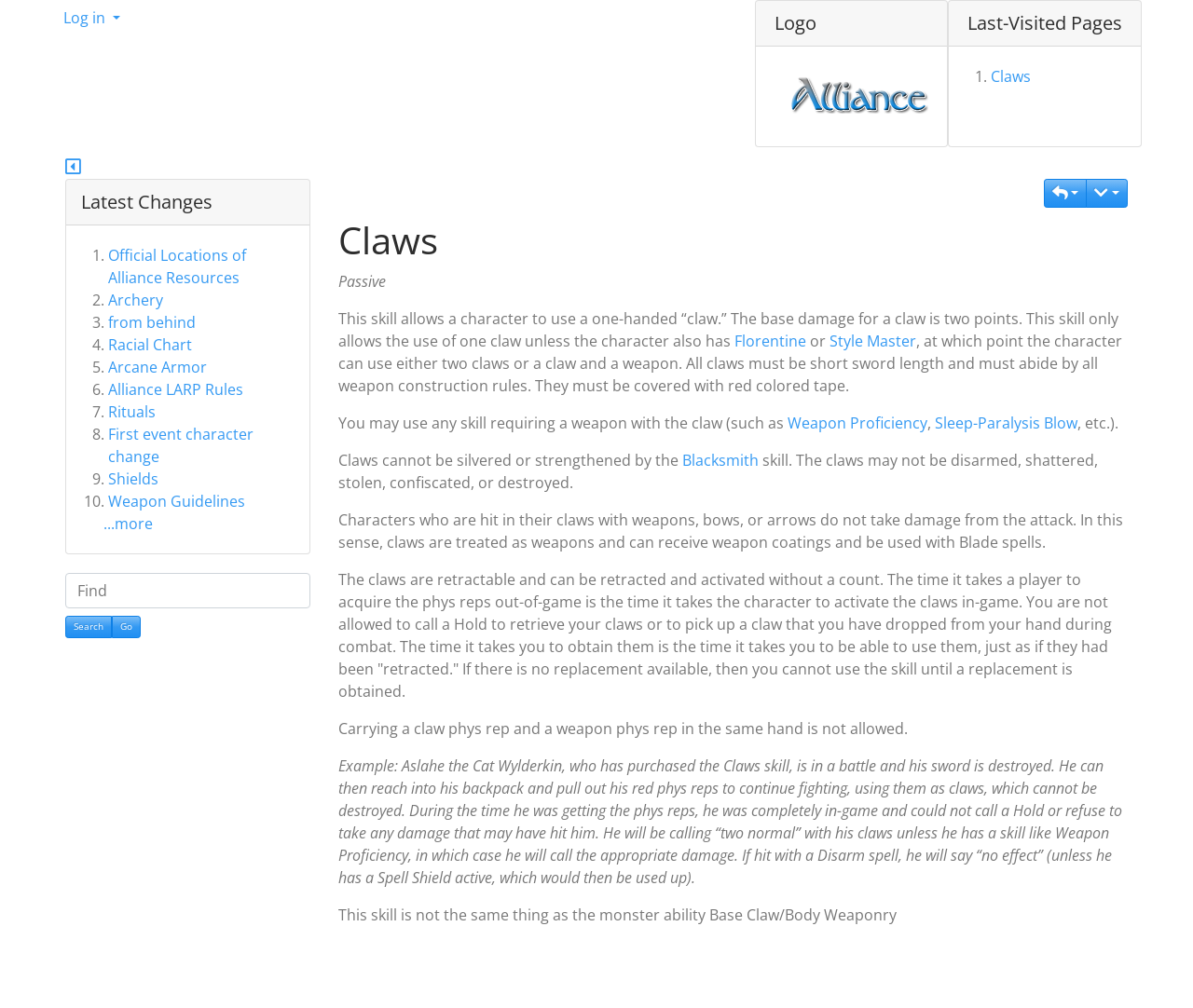Select the bounding box coordinates of the element I need to click to carry out the following instruction: "log in".

[0.043, 0.0, 0.111, 0.035]